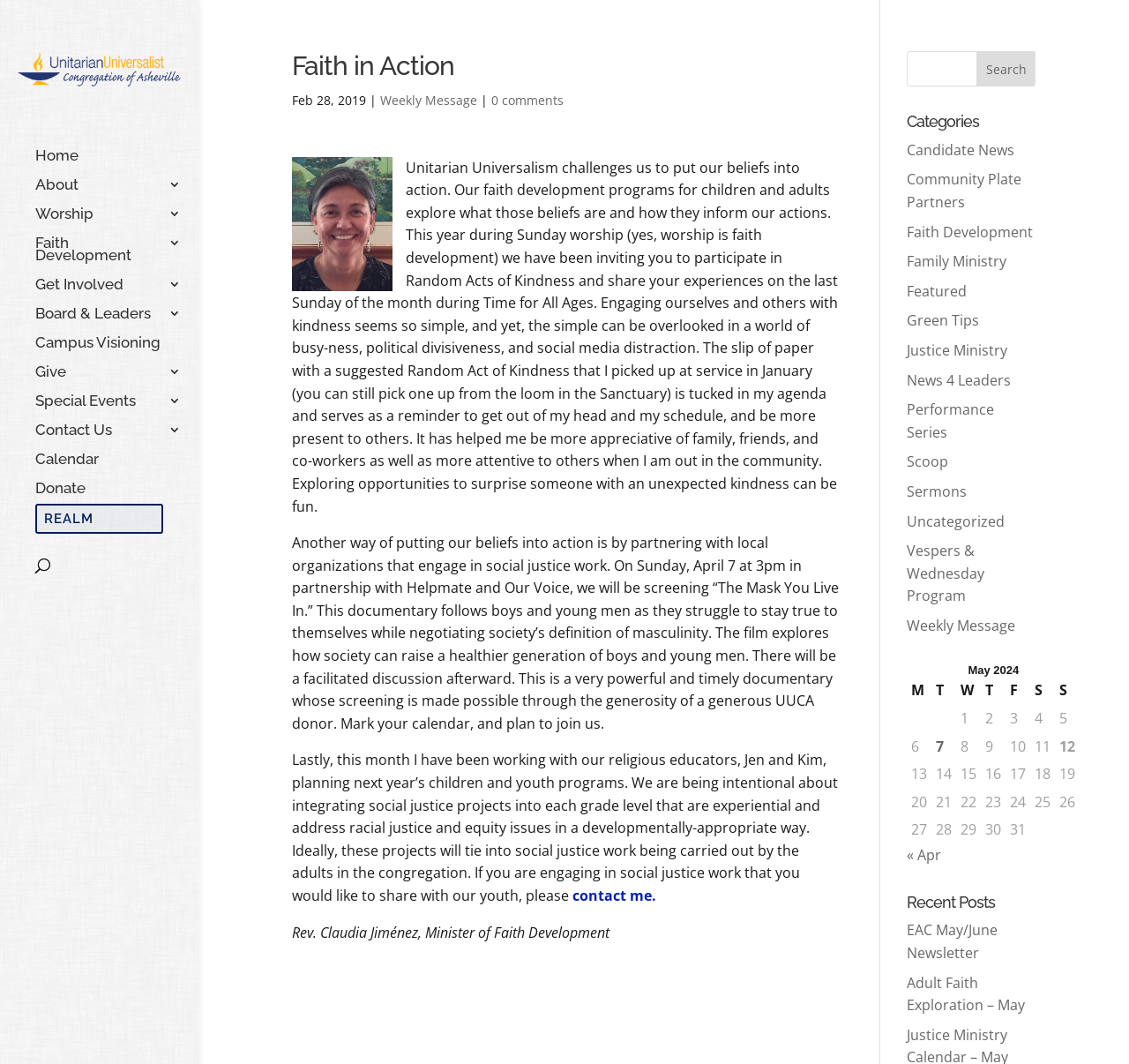Could you highlight the region that needs to be clicked to execute the instruction: "Click on Weekly Message"?

[0.336, 0.086, 0.422, 0.102]